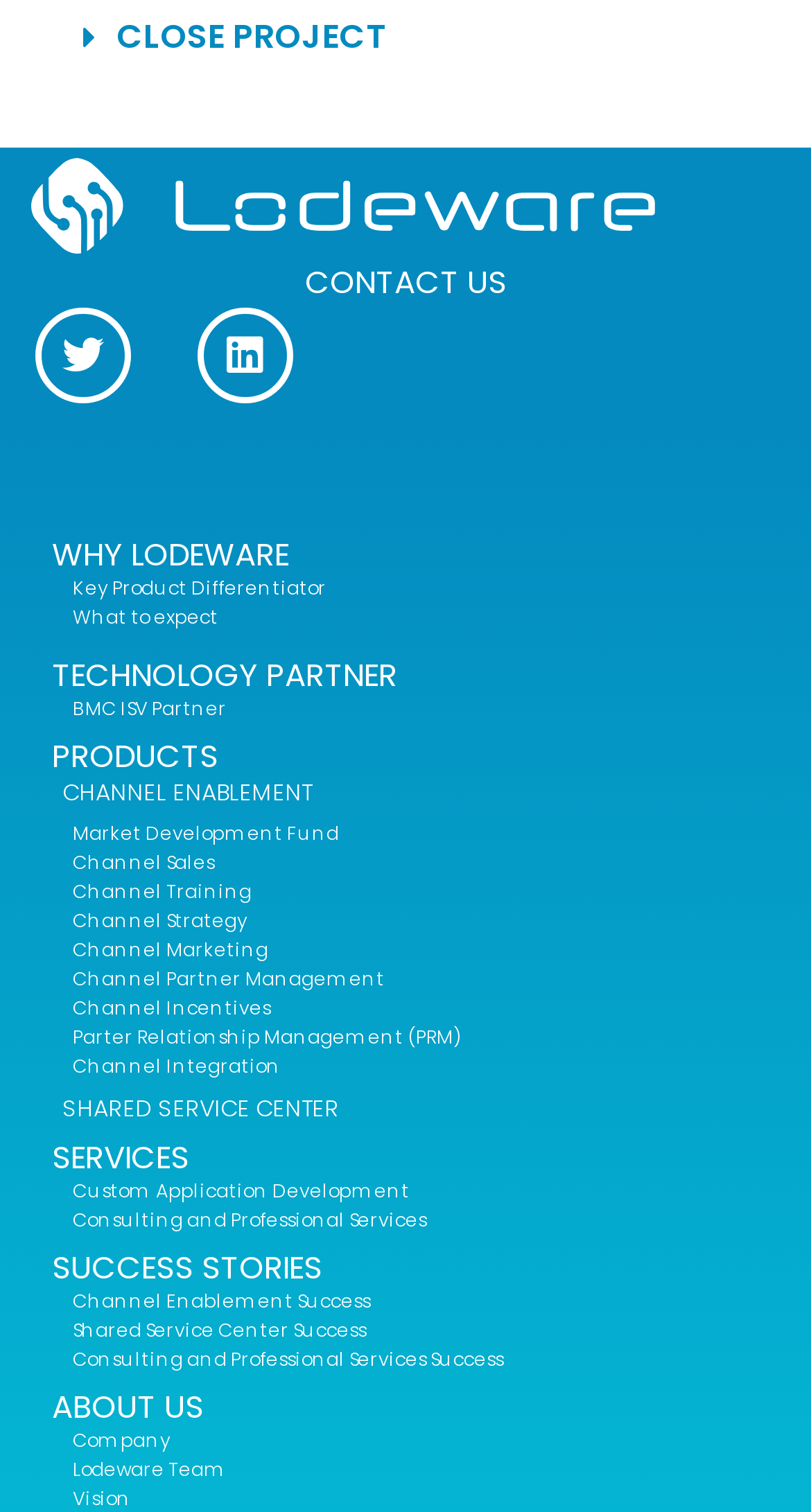Please indicate the bounding box coordinates for the clickable area to complete the following task: "Learn more about 'WHY LODEWARE'". The coordinates should be specified as four float numbers between 0 and 1, i.e., [left, top, right, bottom].

[0.064, 0.351, 0.356, 0.38]